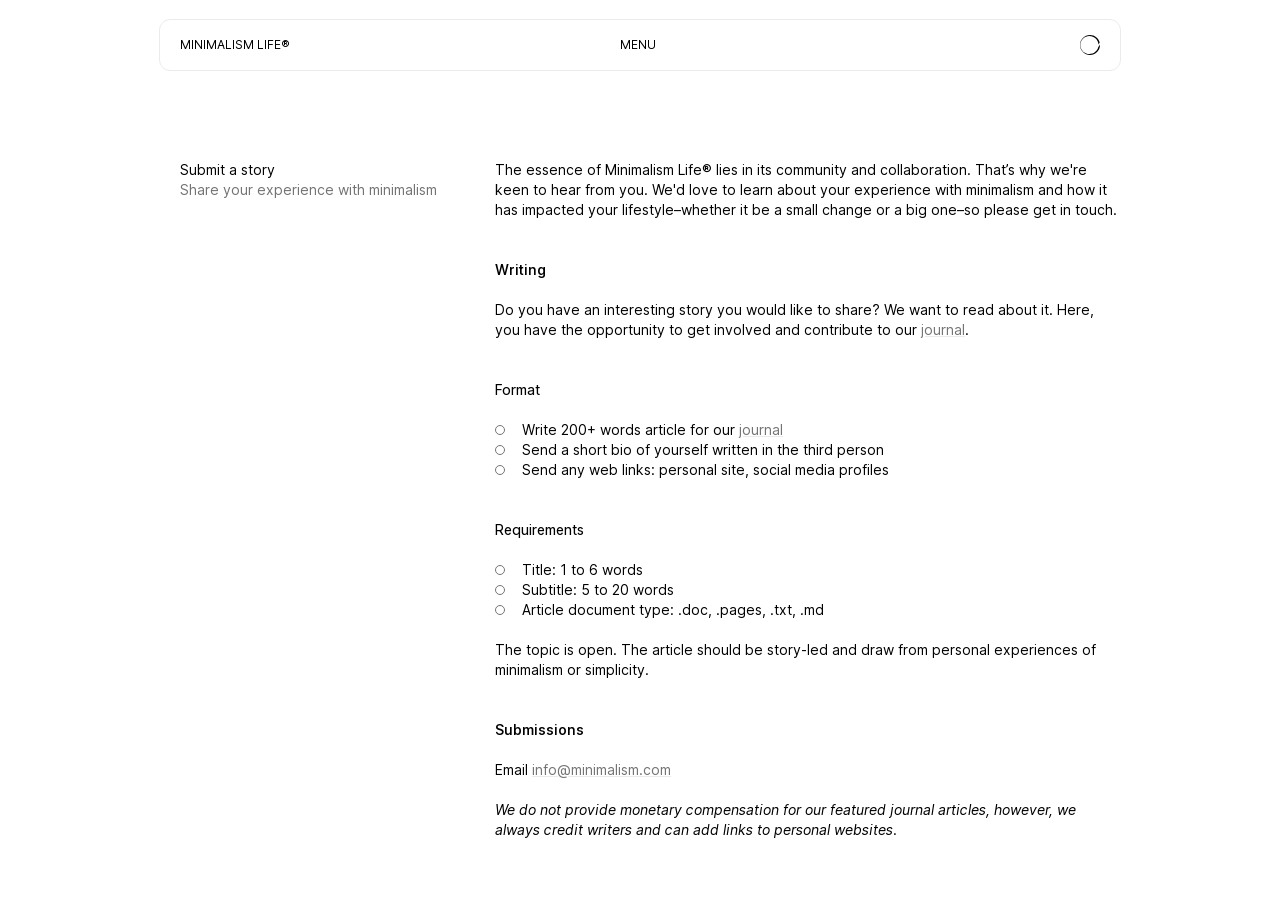Locate the bounding box coordinates of the clickable element to fulfill the following instruction: "Click on the MINIMALISM LIFE® link". Provide the coordinates as four float numbers between 0 and 1 in the format [left, top, right, bottom].

[0.141, 0.039, 0.227, 0.059]